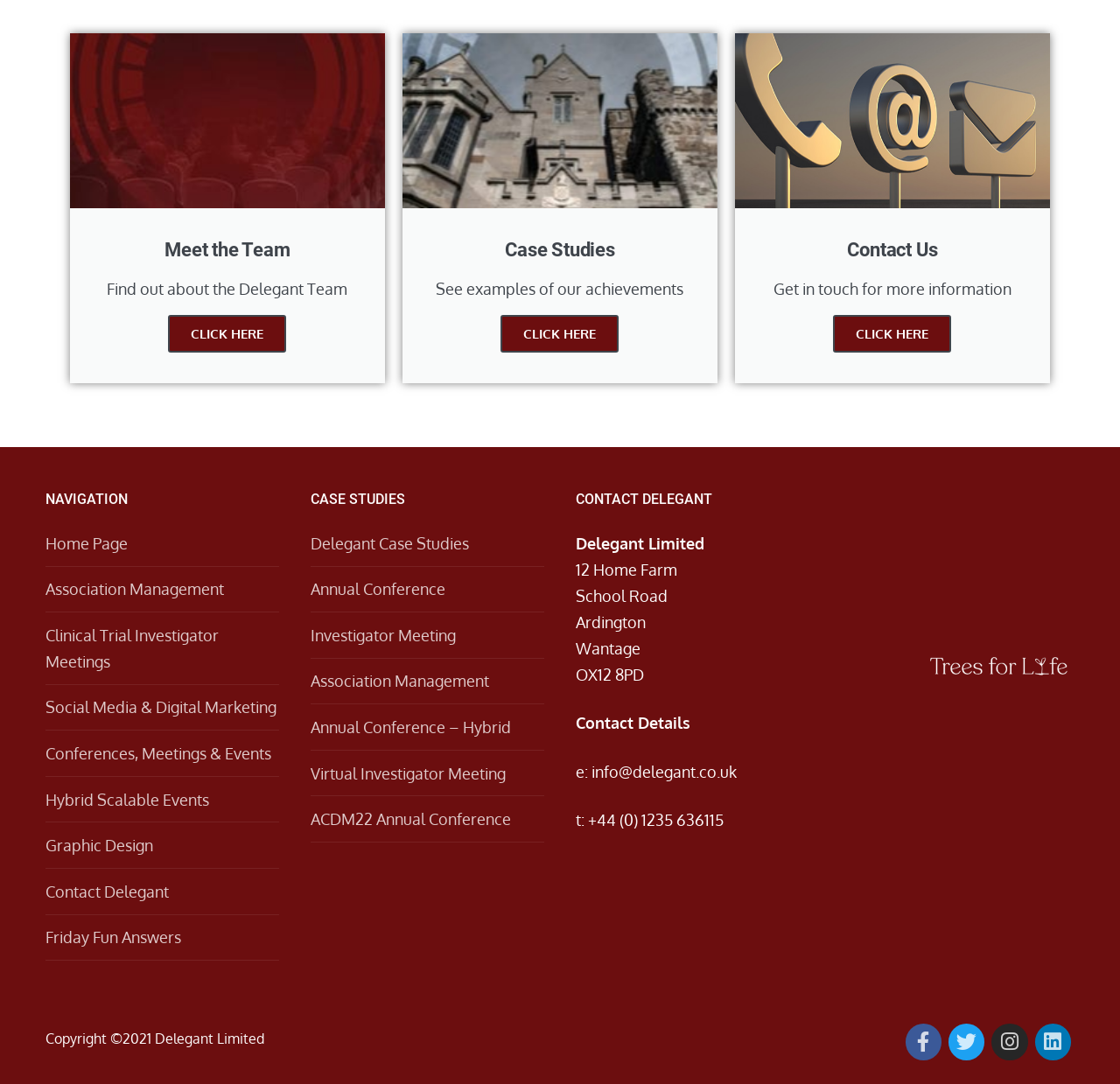Pinpoint the bounding box coordinates of the area that should be clicked to complete the following instruction: "Enter a comment". The coordinates must be given as four float numbers between 0 and 1, i.e., [left, top, right, bottom].

None